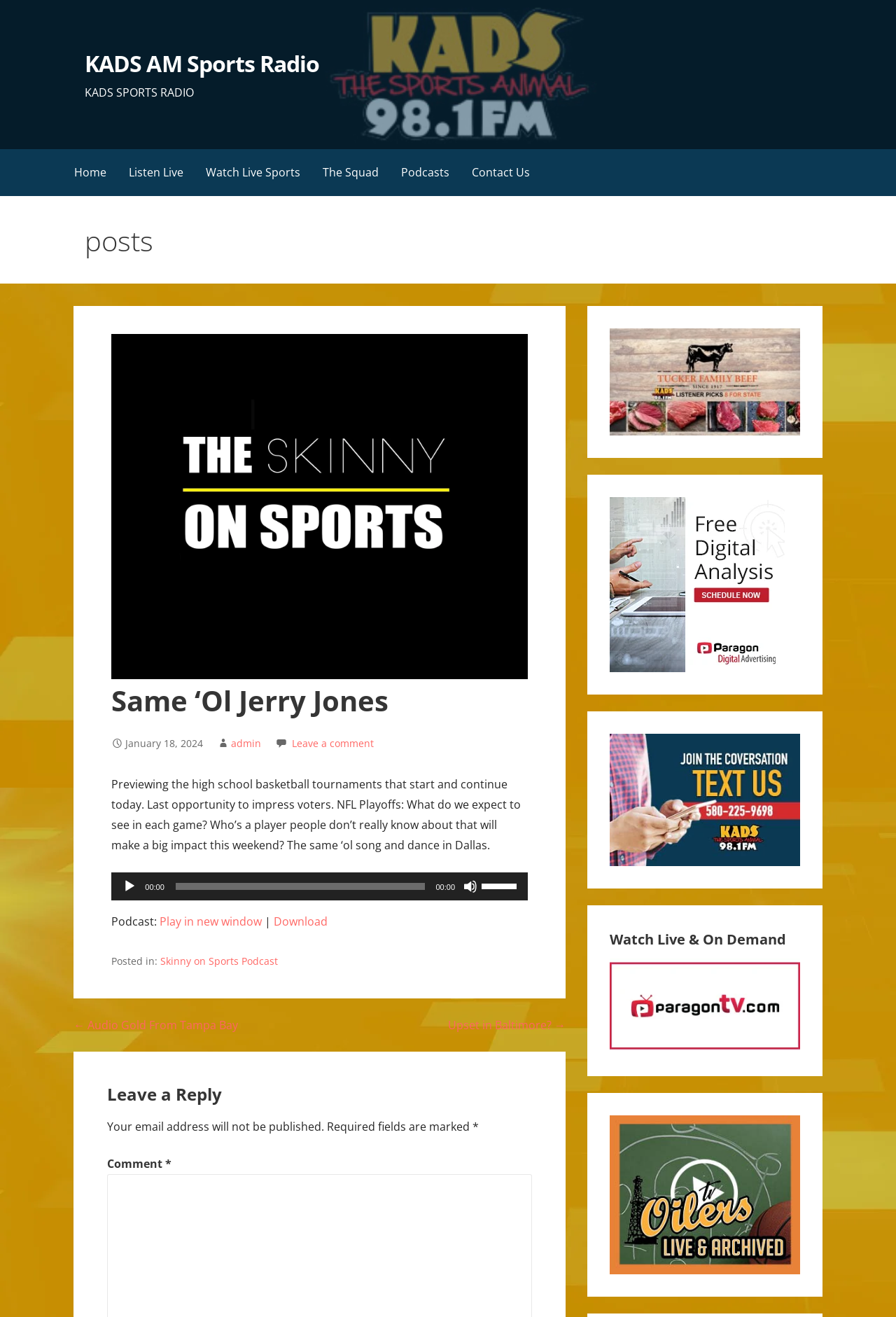Find the coordinates for the bounding box of the element with this description: "Download".

[0.306, 0.694, 0.366, 0.705]